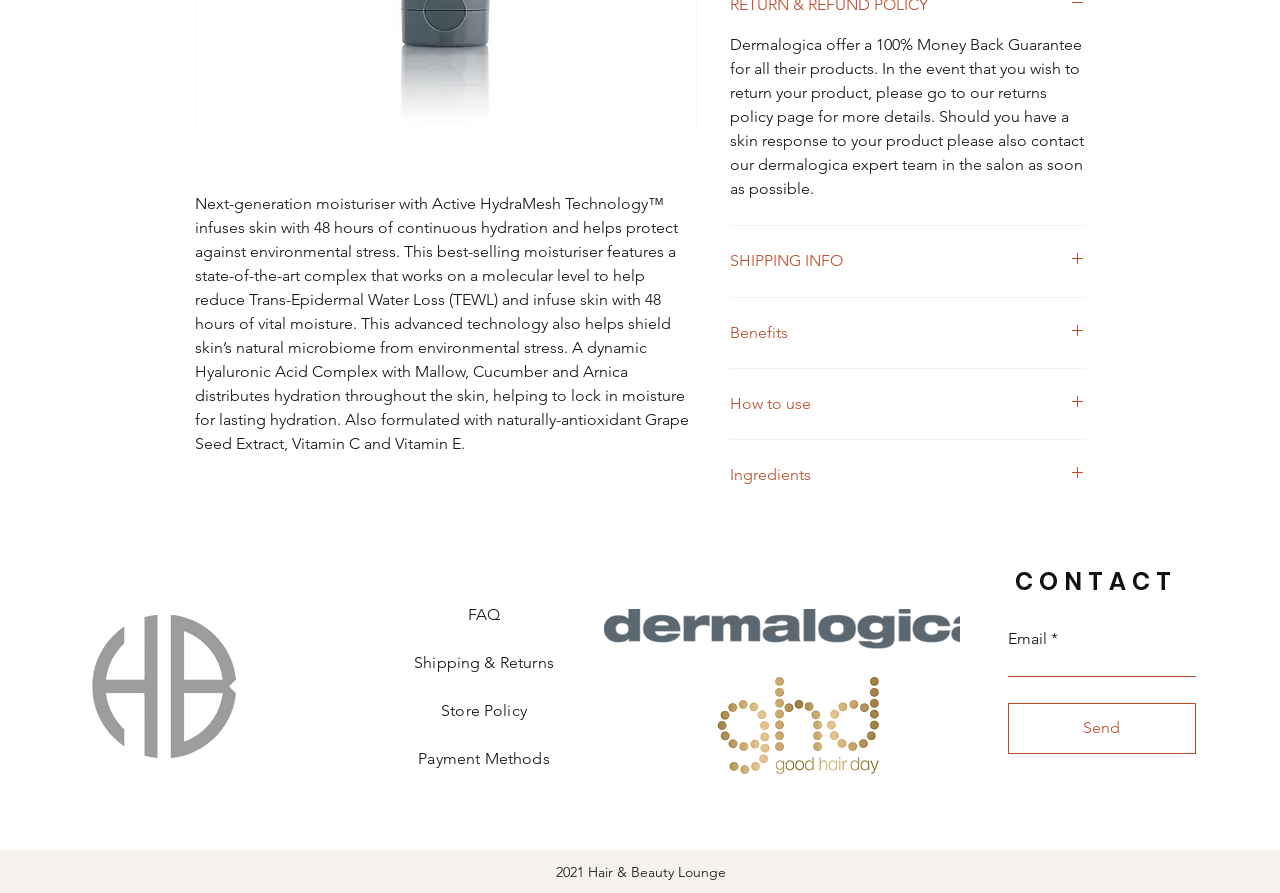Determine the bounding box of the UI element mentioned here: "FAQ". The coordinates must be in the format [left, top, right, bottom] with values ranging from 0 to 1.

[0.365, 0.677, 0.391, 0.698]